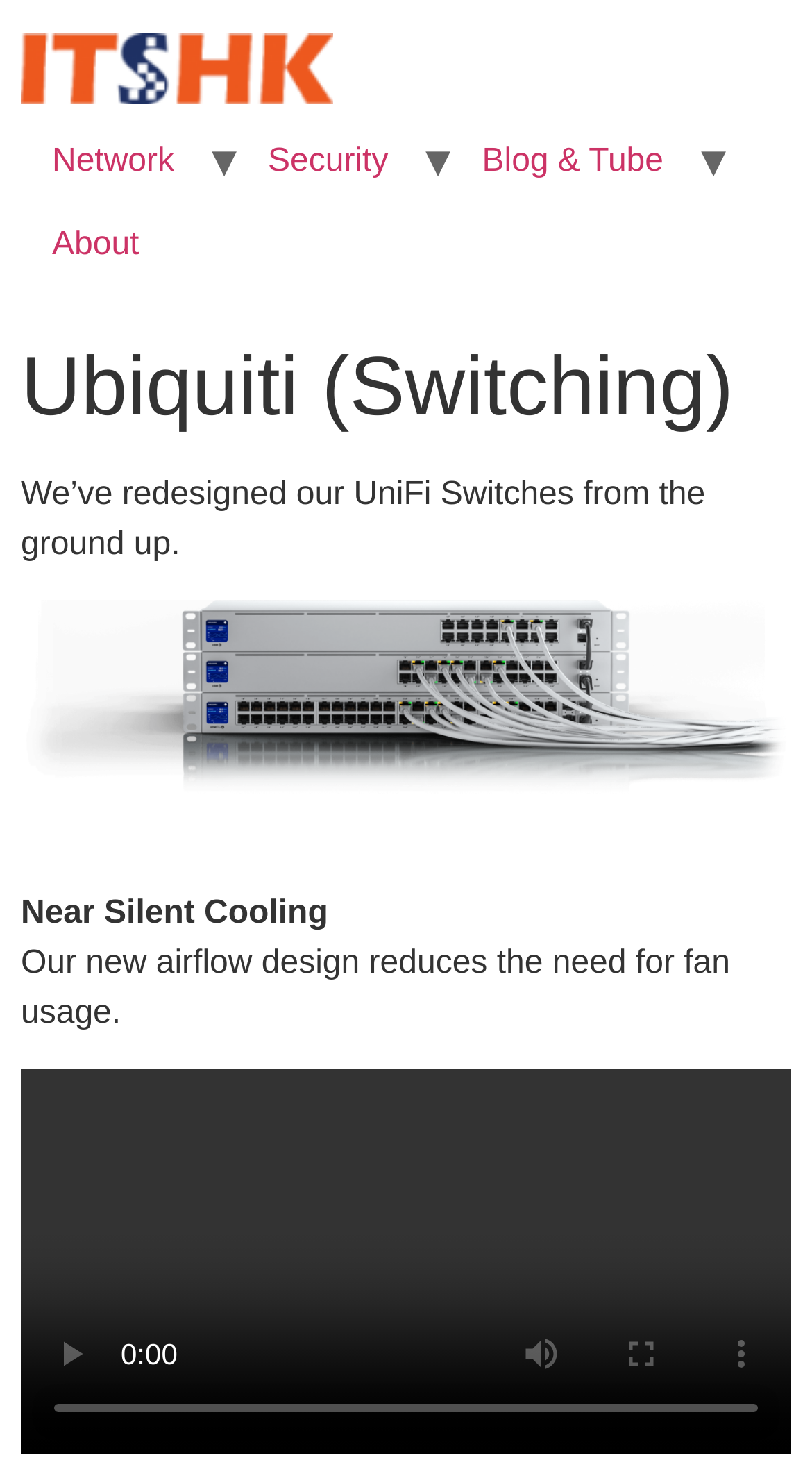Using the provided description How to Apply, find the bounding box coordinates for the UI element. Provide the coordinates in (top-left x, top-left y, bottom-right x, bottom-right y) format, ensuring all values are between 0 and 1.

None